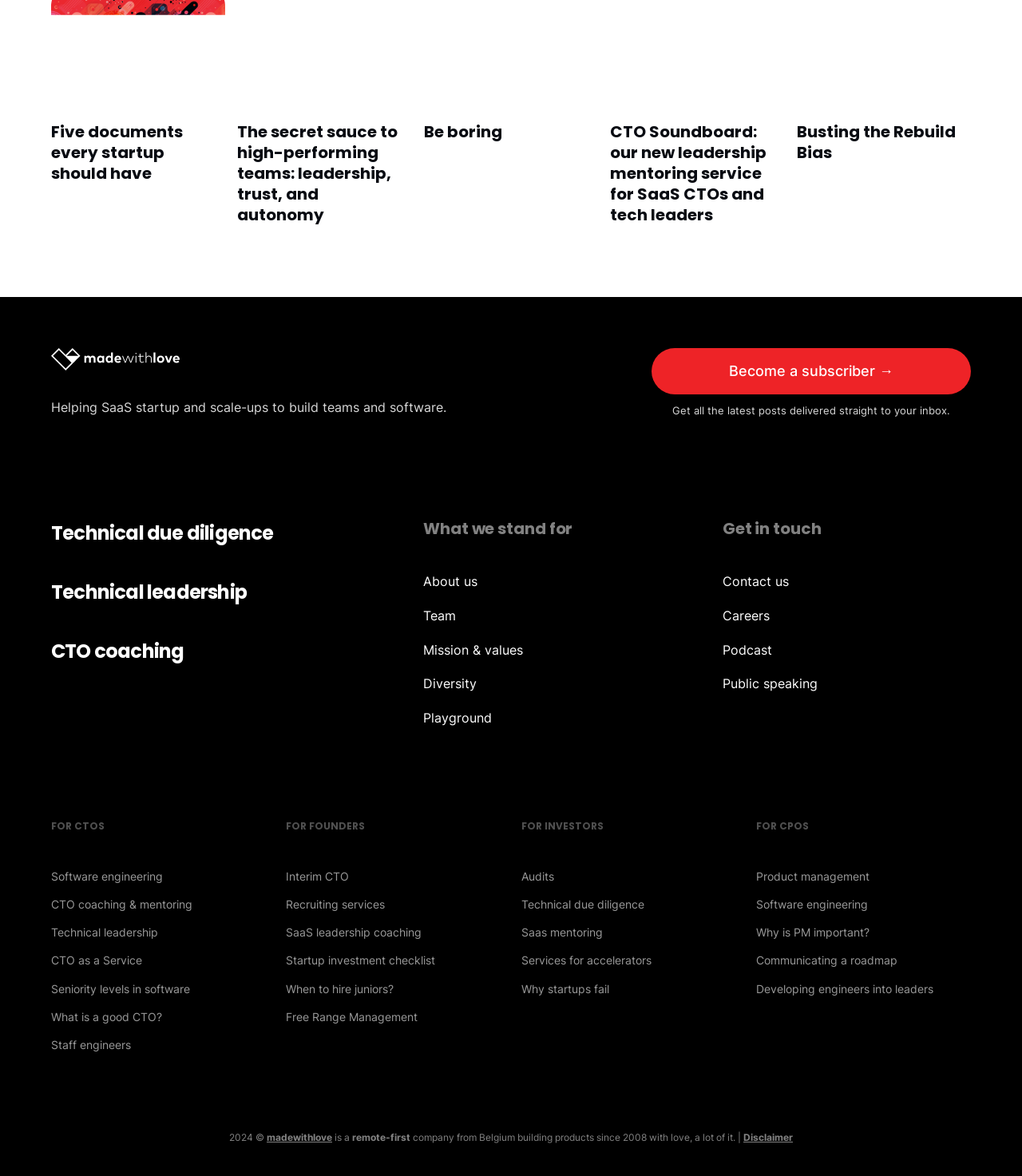Predict the bounding box for the UI component with the following description: "Why startups fail".

[0.51, 0.835, 0.596, 0.846]